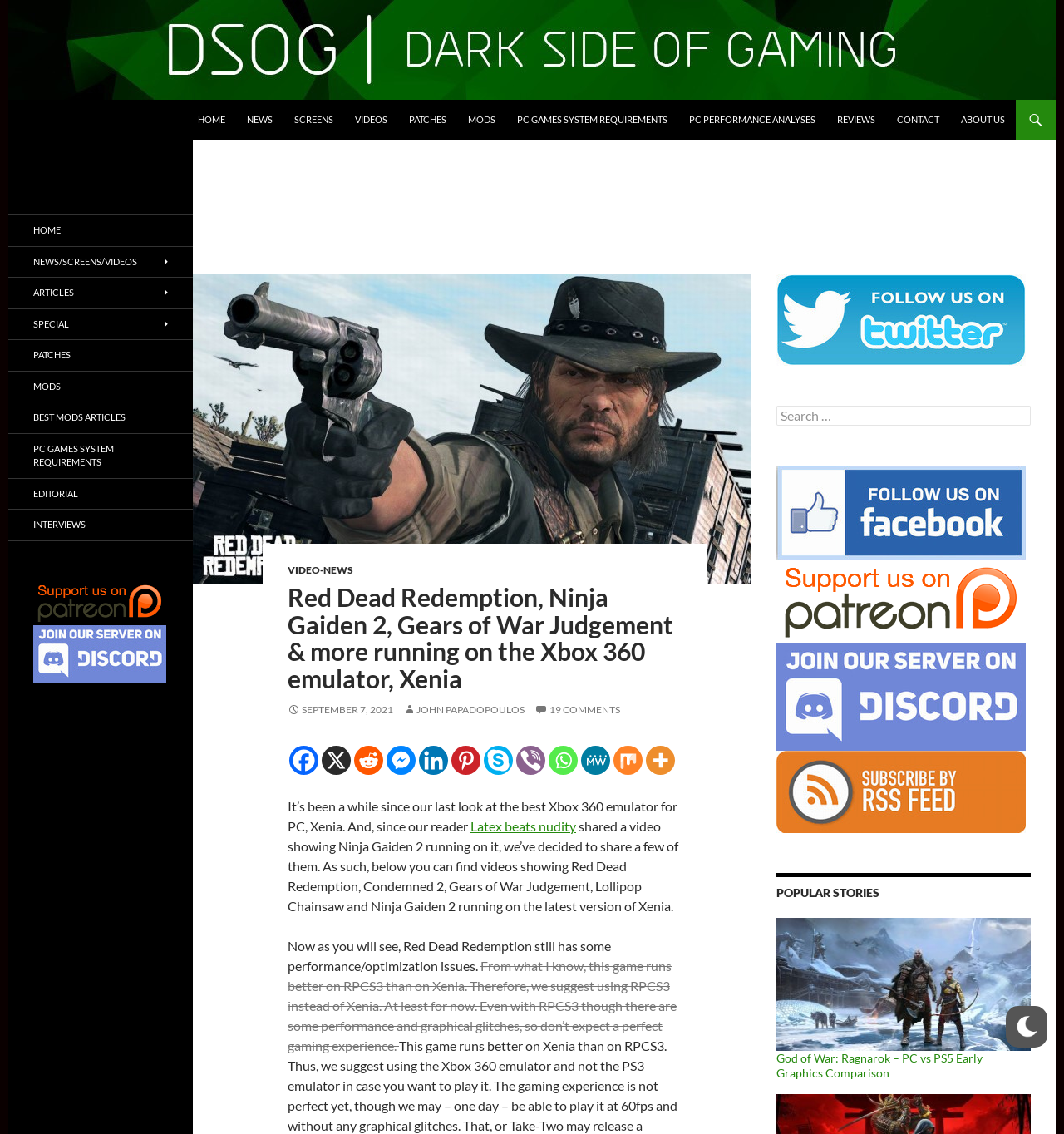What is the name of the alternative emulator mentioned?
Based on the image, answer the question with as much detail as possible.

I determined the answer by reading the article, which suggests using RPCS3 instead of Xenia for playing Red Dead Redemption.